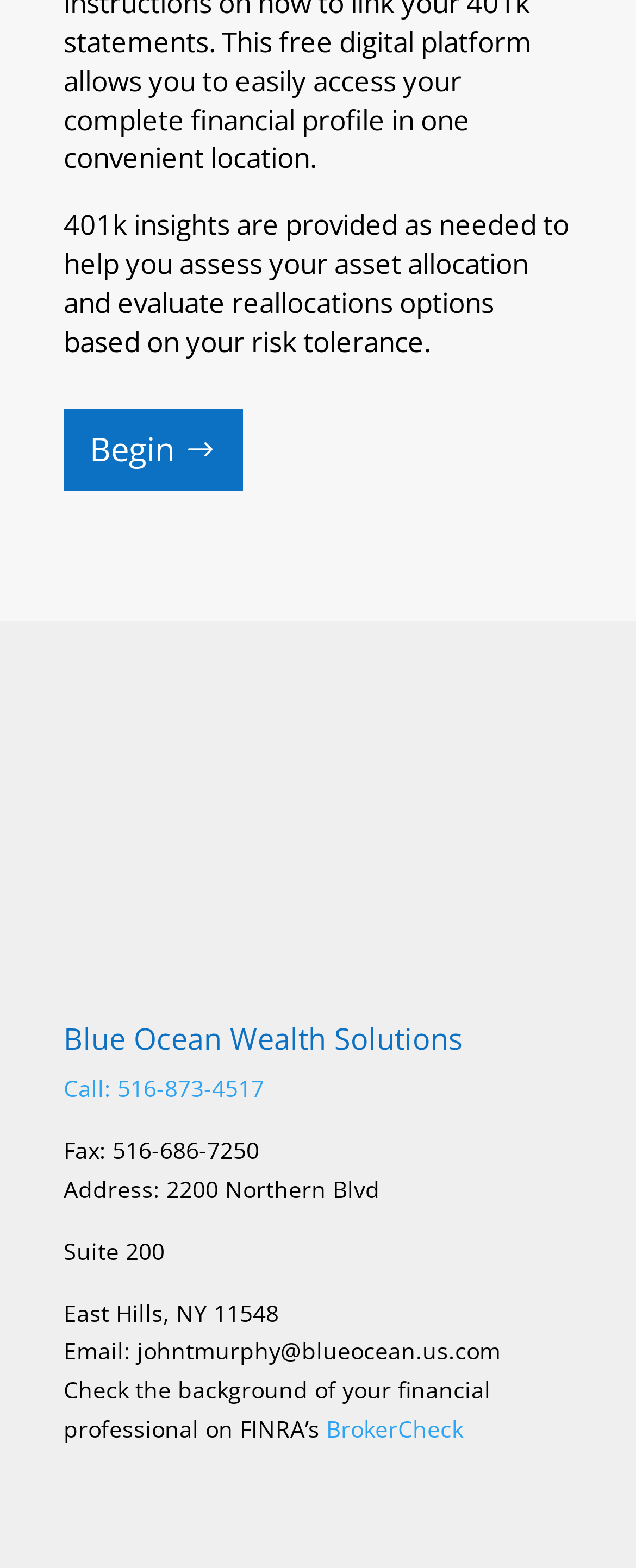Bounding box coordinates should be in the format (top-left x, top-left y, bottom-right x, bottom-right y) and all values should be floating point numbers between 0 and 1. Determine the bounding box coordinate for the UI element described as: 1958 +4_4str_3585

None